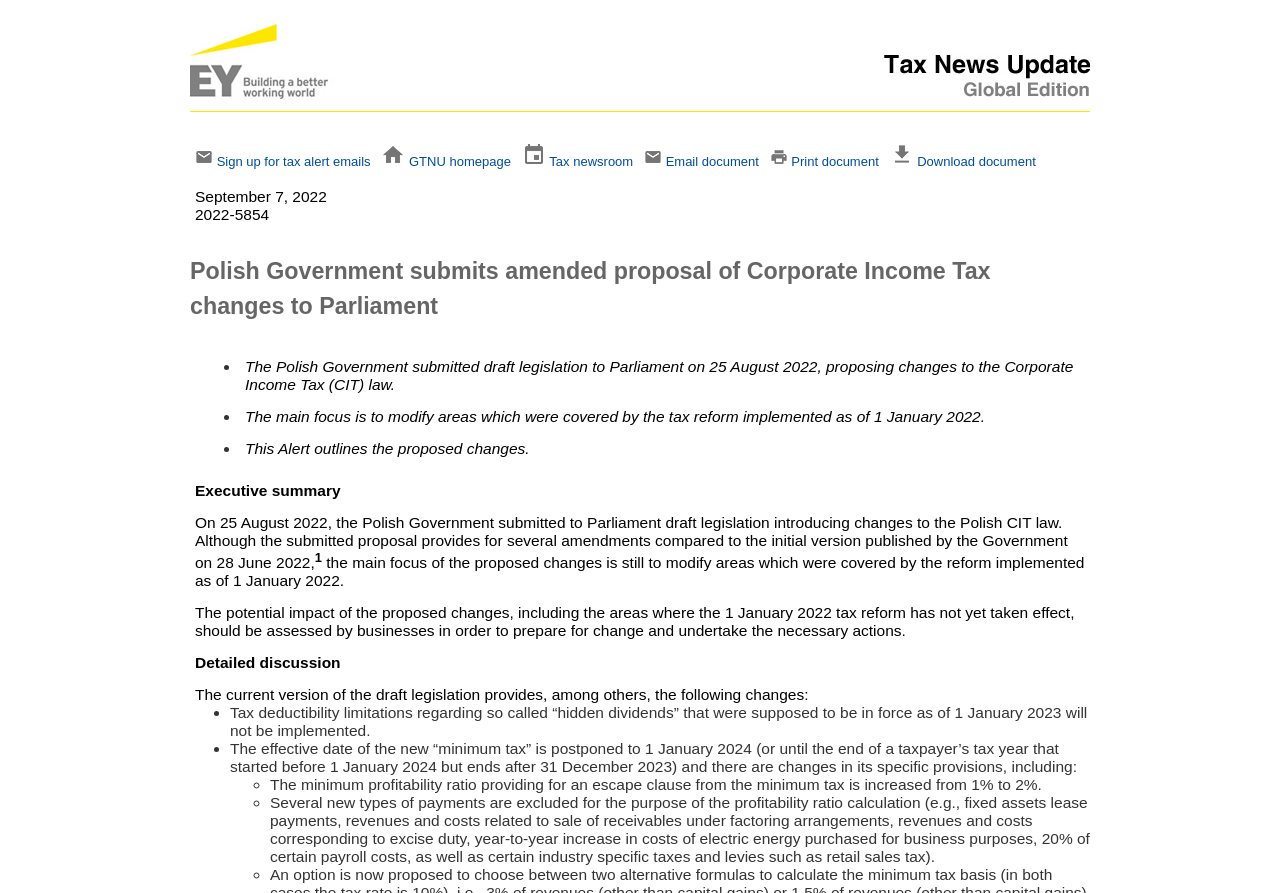Pinpoint the bounding box coordinates of the element that must be clicked to accomplish the following instruction: "Click on the link to view the GTNU homepage". The coordinates should be in the format of four float numbers between 0 and 1, i.e., [left, top, right, bottom].

[0.32, 0.172, 0.399, 0.189]